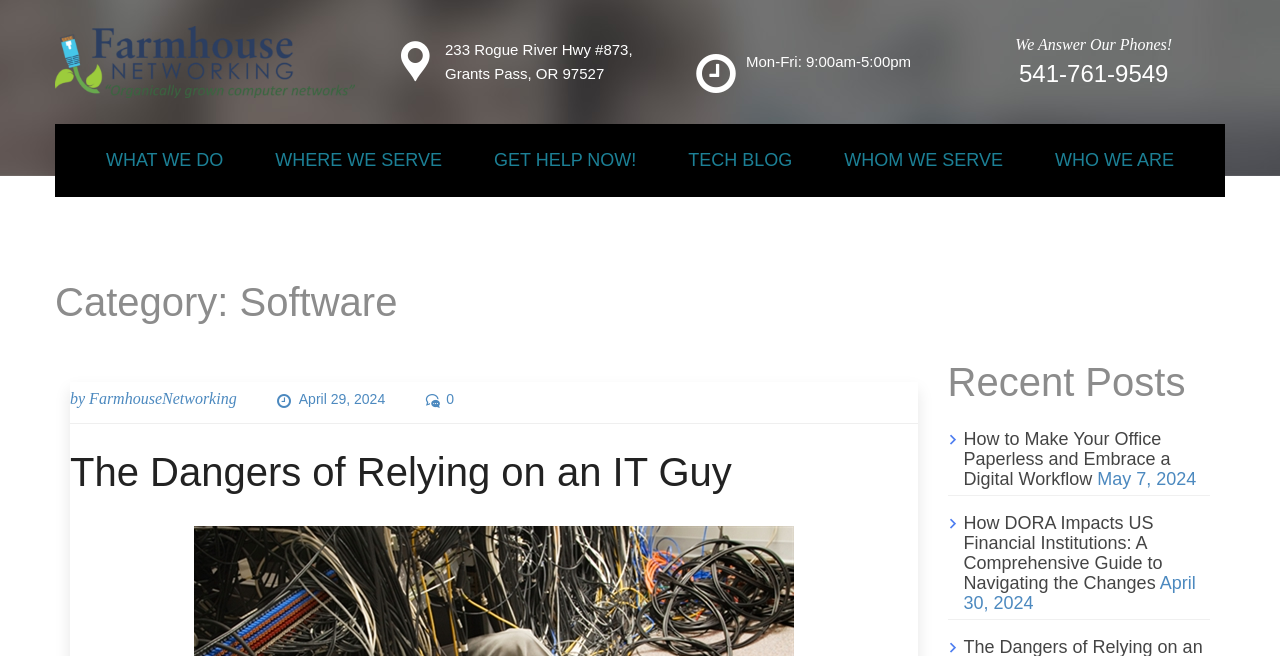Could you specify the bounding box coordinates for the clickable section to complete the following instruction: "Click the WHAT WE DO link"?

[0.062, 0.19, 0.195, 0.3]